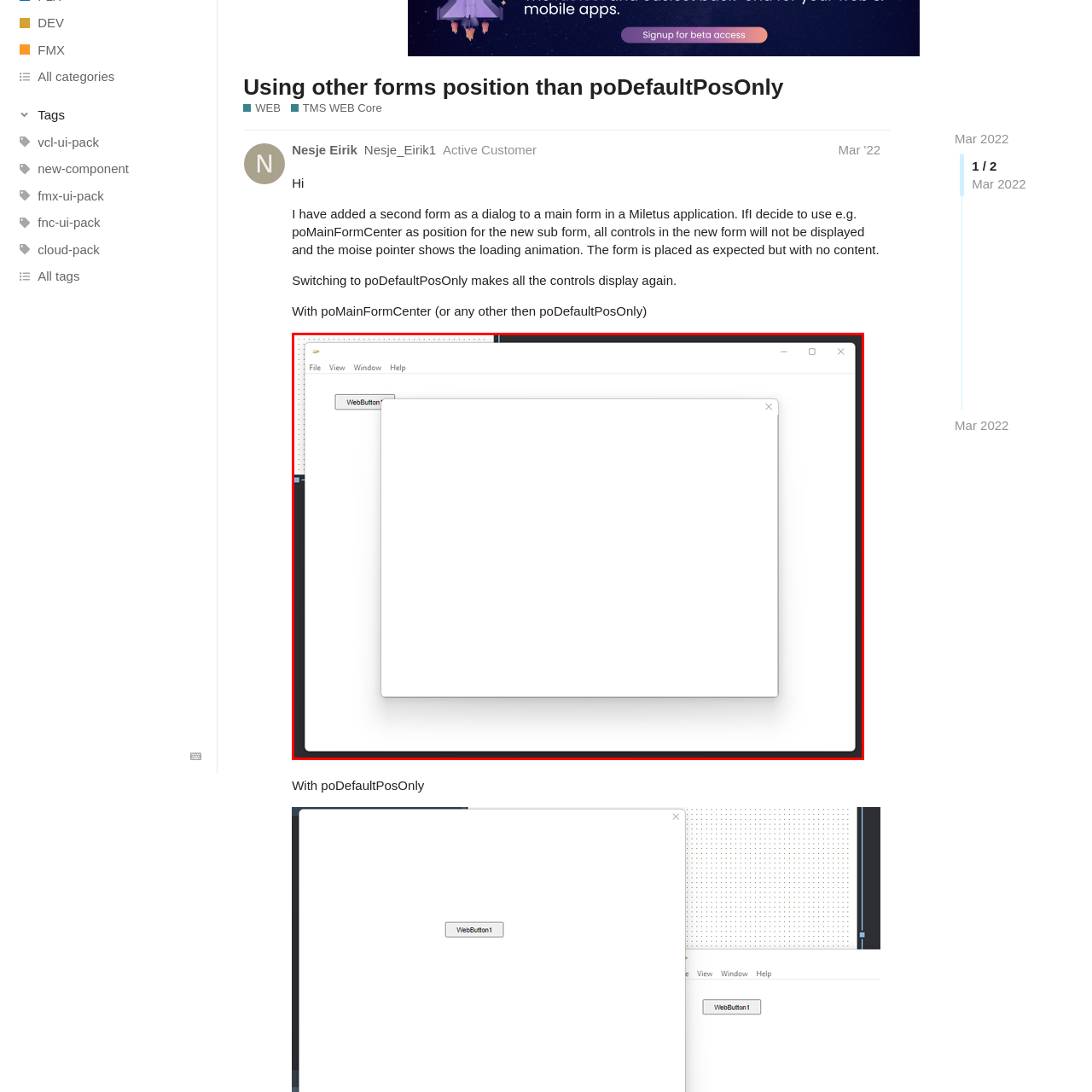Pay attention to the red boxed area, What type of environment is the application part of? Provide a one-word or short phrase response.

Web development